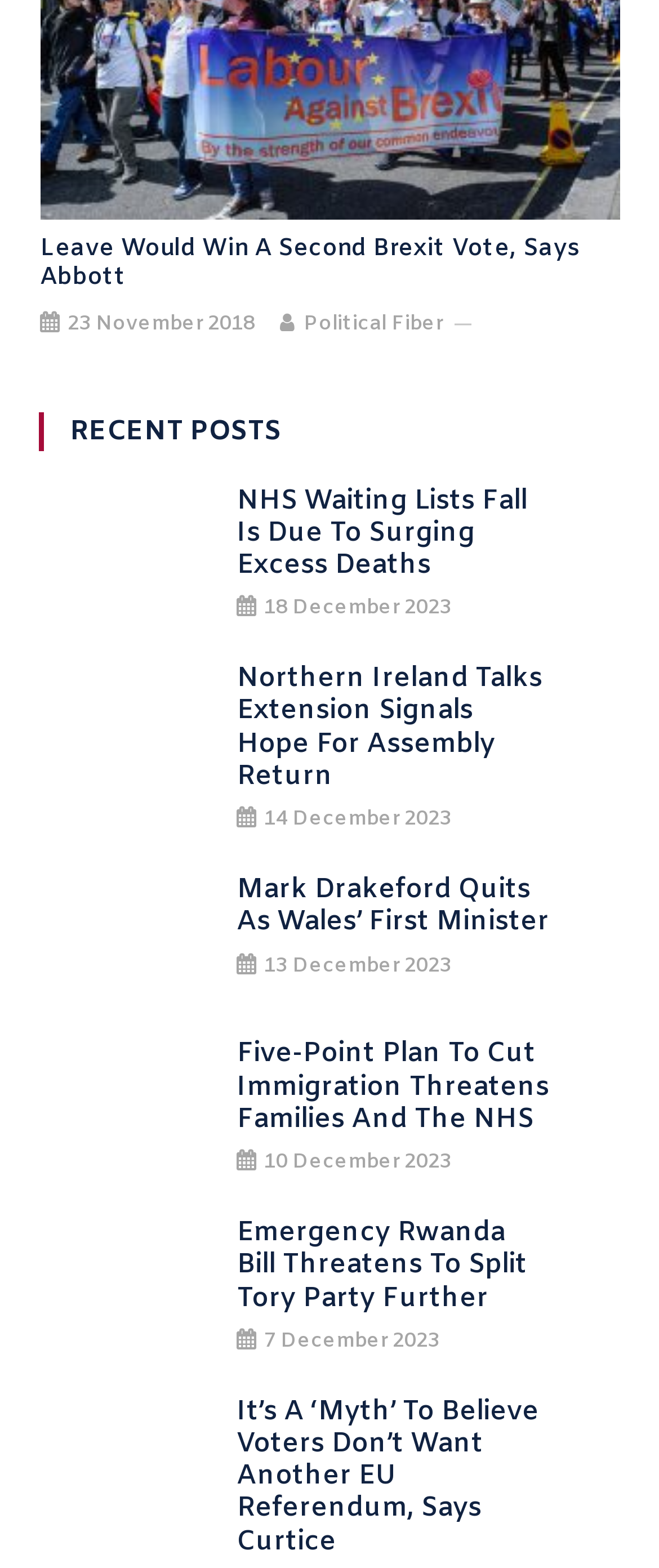Could you determine the bounding box coordinates of the clickable element to complete the instruction: "Click on the link to read about Labour Party"? Provide the coordinates as four float numbers between 0 and 1, i.e., [left, top, right, bottom].

[0.06, 0.005, 0.94, 0.025]